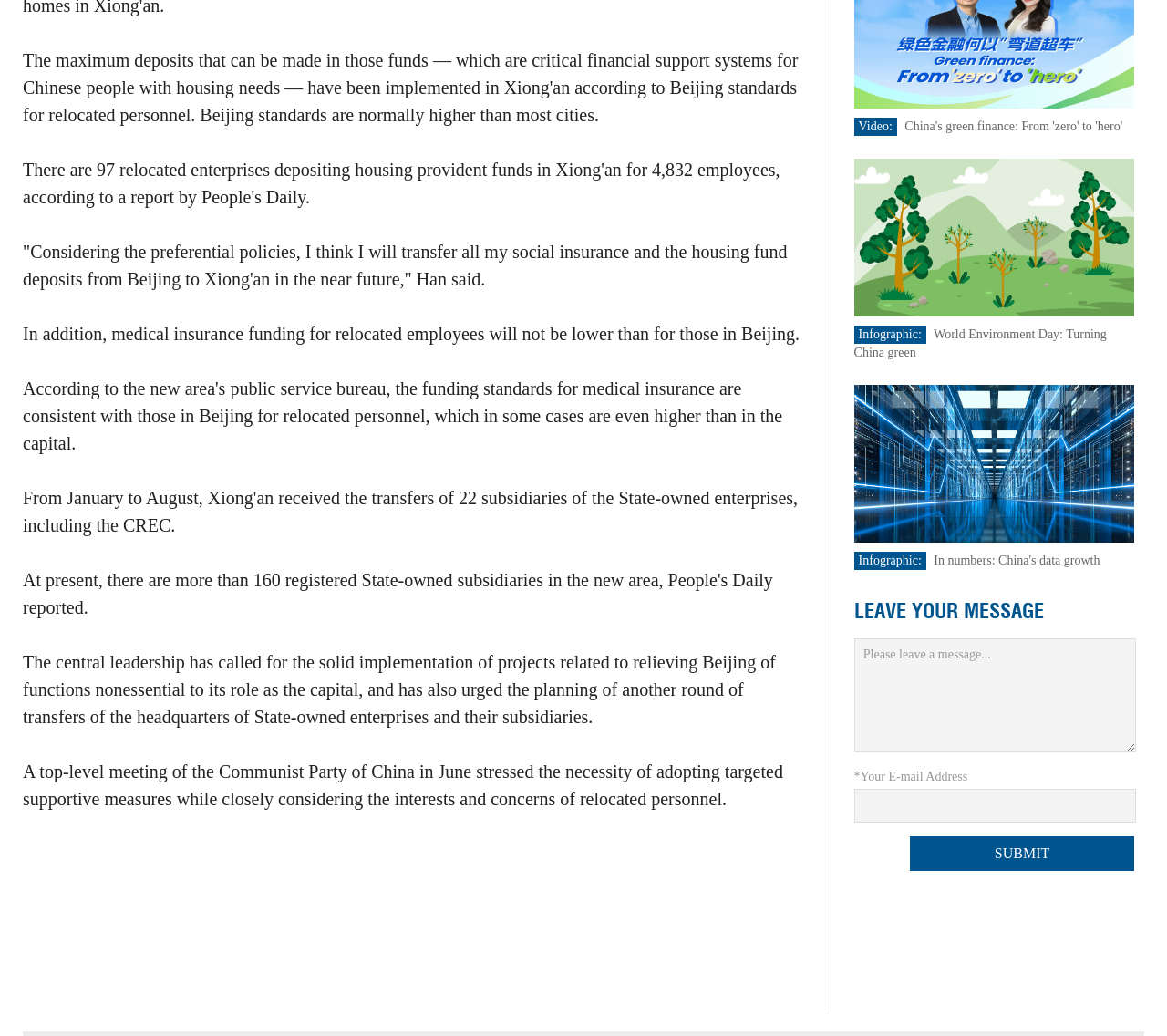Pinpoint the bounding box coordinates of the element to be clicked to execute the instruction: "Click the link 'China's green finance: From 'zero' to 'hero''".

[0.732, 0.021, 0.972, 0.034]